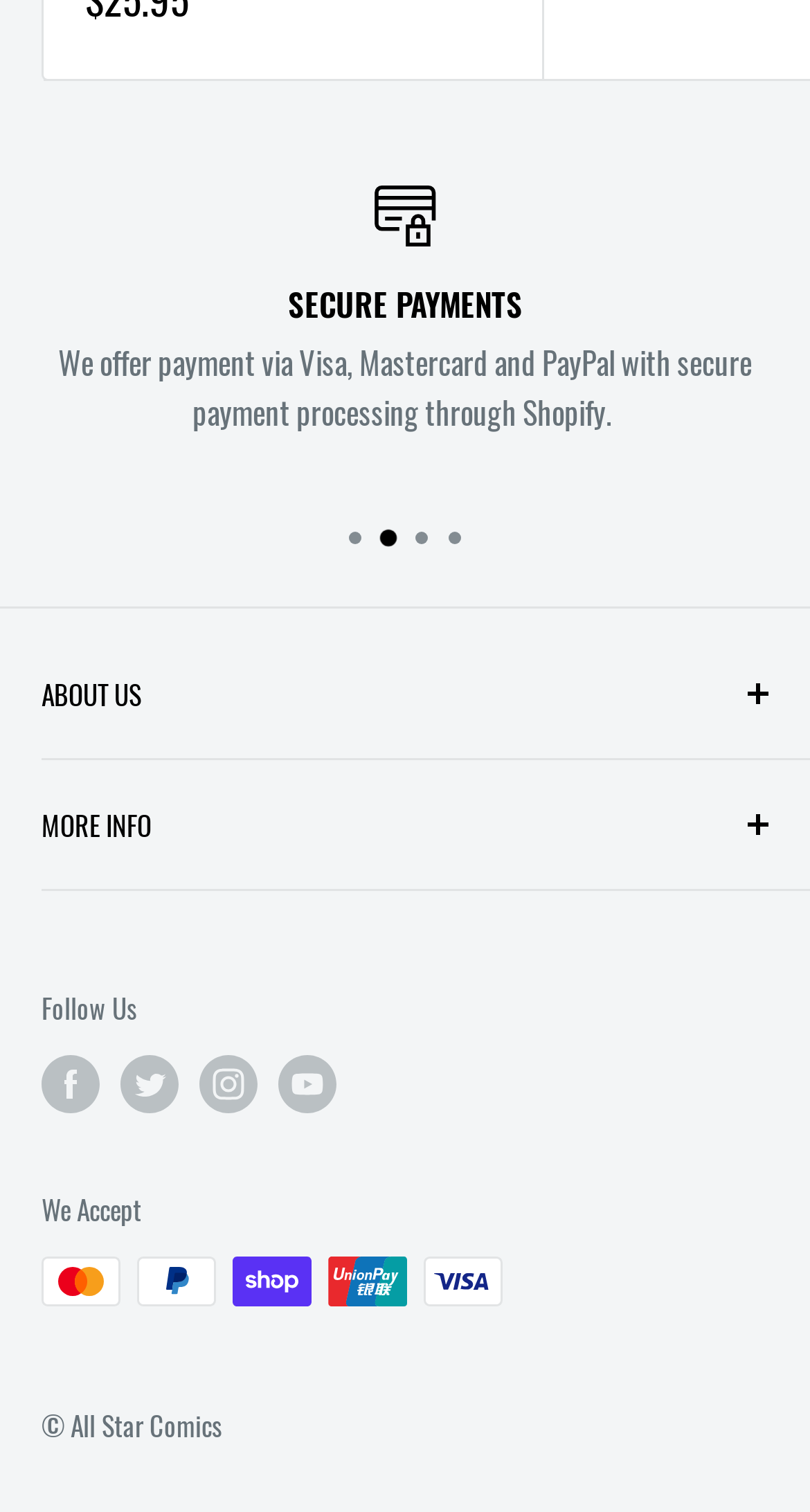Predict the bounding box coordinates for the UI element described as: "ONLINE GIFT CARDS". The coordinates should be four float numbers between 0 and 1, presented as [left, top, right, bottom].

[0.051, 0.705, 0.897, 0.747]